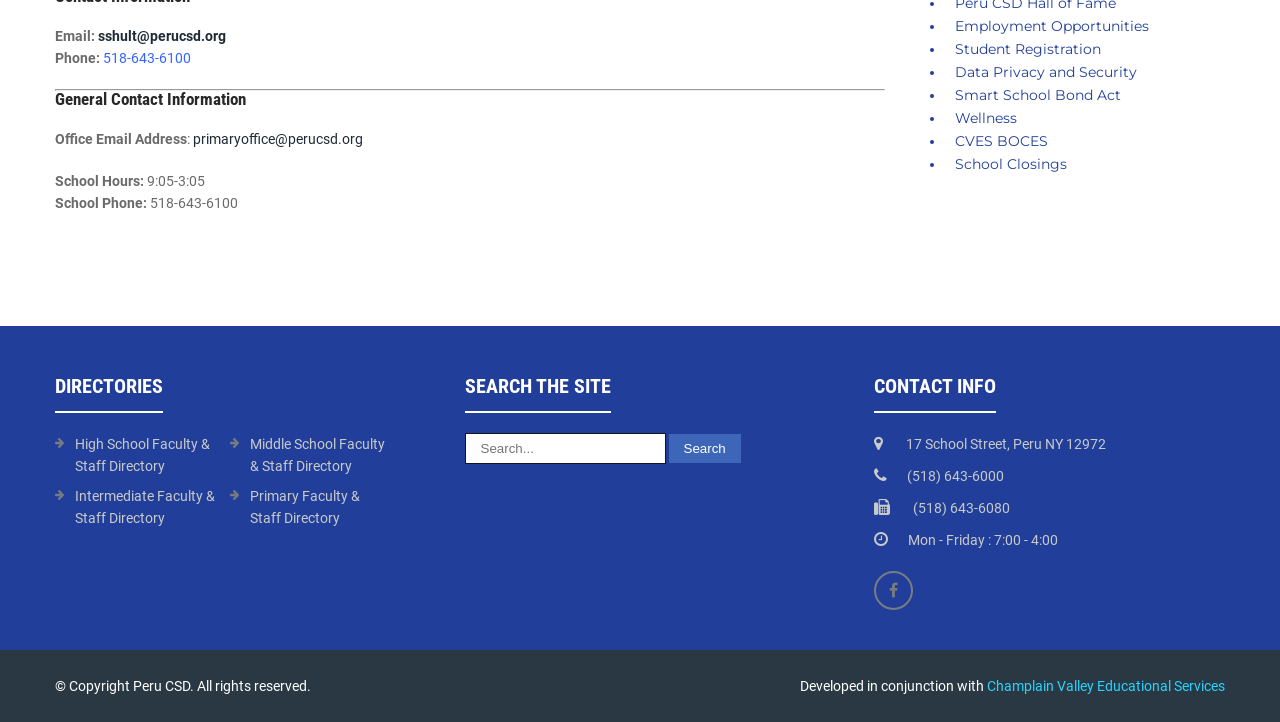Provide the bounding box coordinates of the UI element that matches the description: "Employment Opportunities".

[0.746, 0.024, 0.898, 0.048]